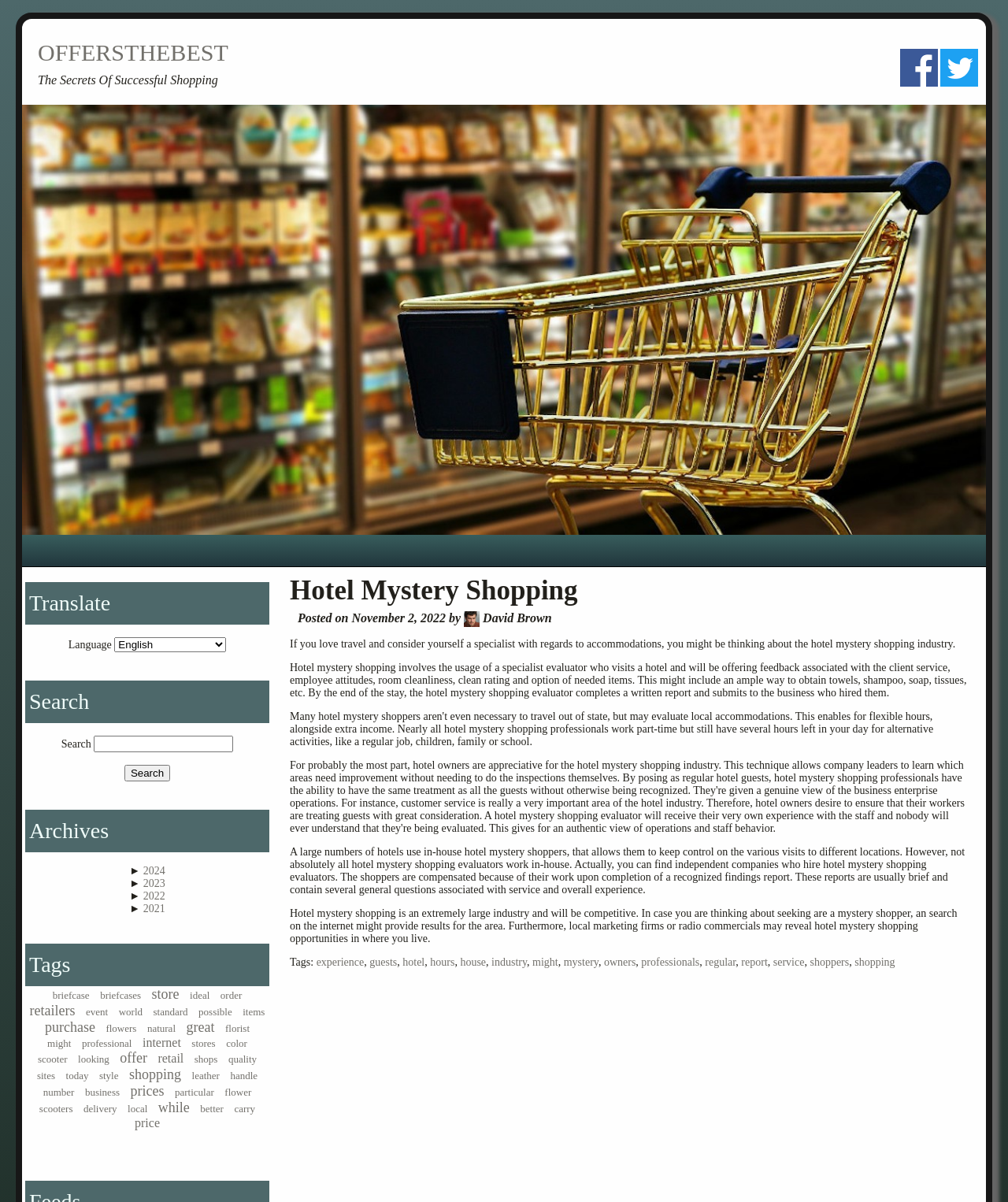Please provide a comprehensive answer to the question based on the screenshot: What is the language of the webpage?

Although there is a 'Translate' section on the webpage, the default language of the webpage appears to be English, as all the text on the webpage is in English.